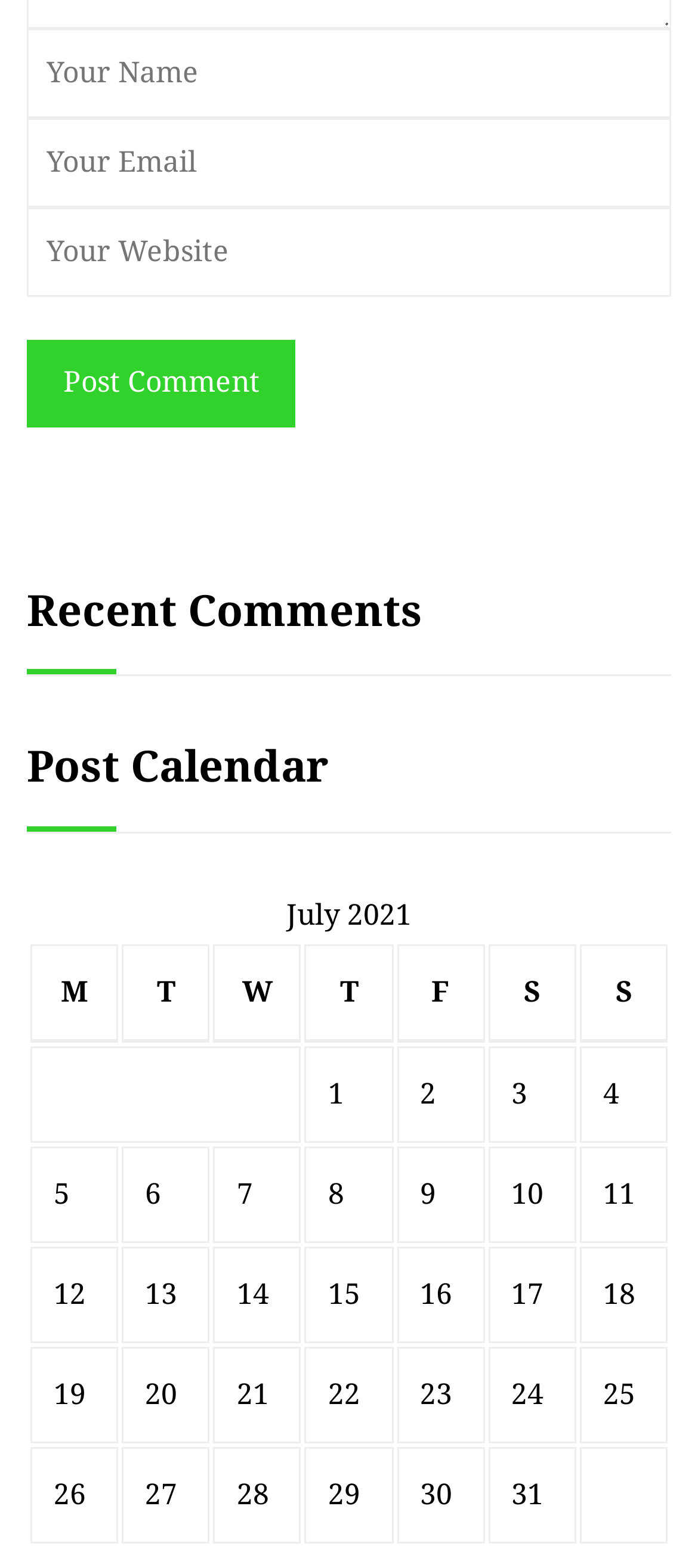How many rows are in the table?
Look at the screenshot and respond with one word or a short phrase.

7